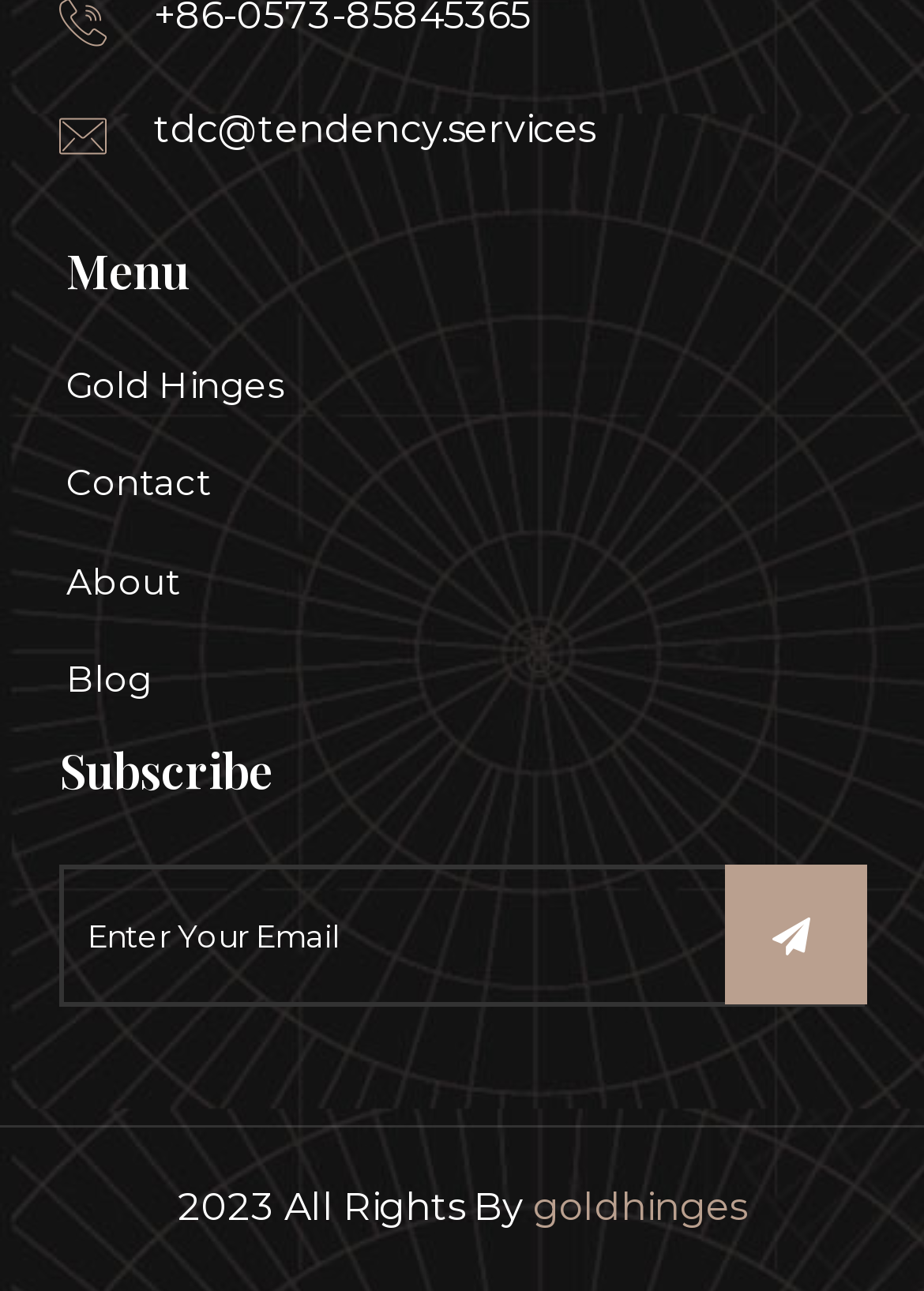Answer the question in one word or a short phrase:
What is the email subscription button text?

Subscribe Now